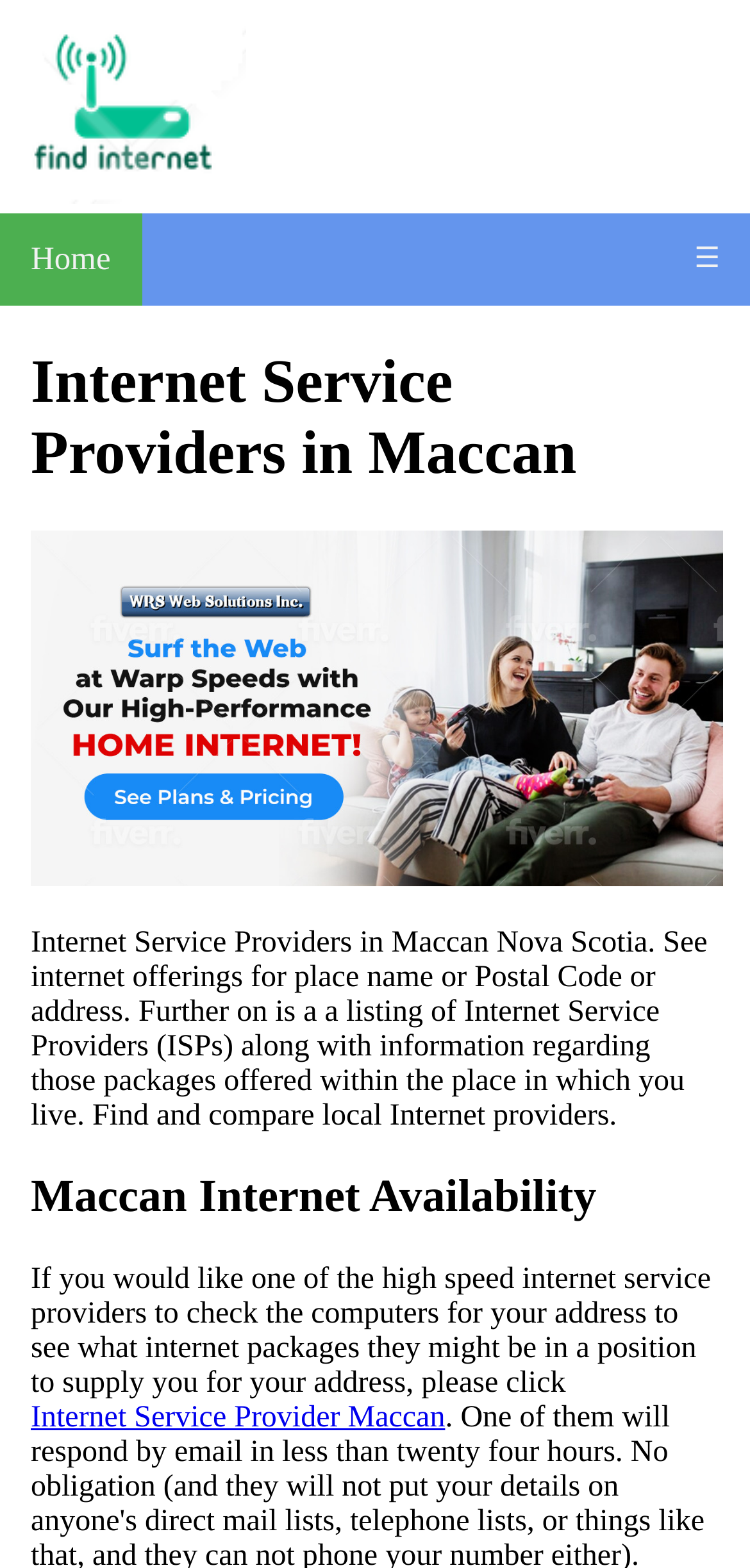Determine the bounding box for the described HTML element: "Home". Ensure the coordinates are four float numbers between 0 and 1 in the format [left, top, right, bottom].

[0.0, 0.136, 0.189, 0.195]